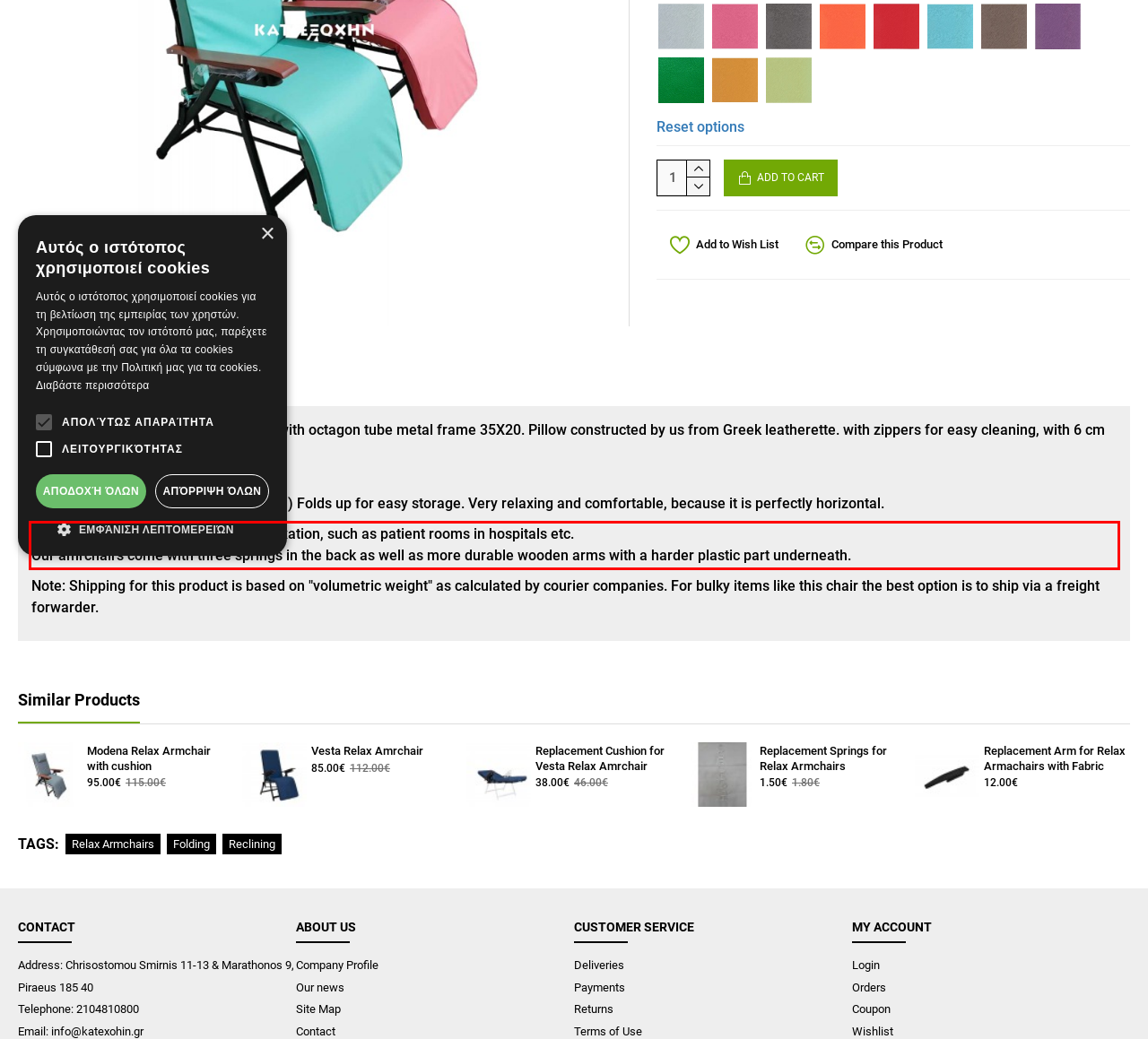There is a screenshot of a webpage with a red bounding box around a UI element. Please use OCR to extract the text within the red bounding box.

Suitable for different occasions of relaxation, such as patient rooms in hospitals etc. Our amrchairs come with three springs in the back as well as more durable wooden arms with a harder plastic part underneath.